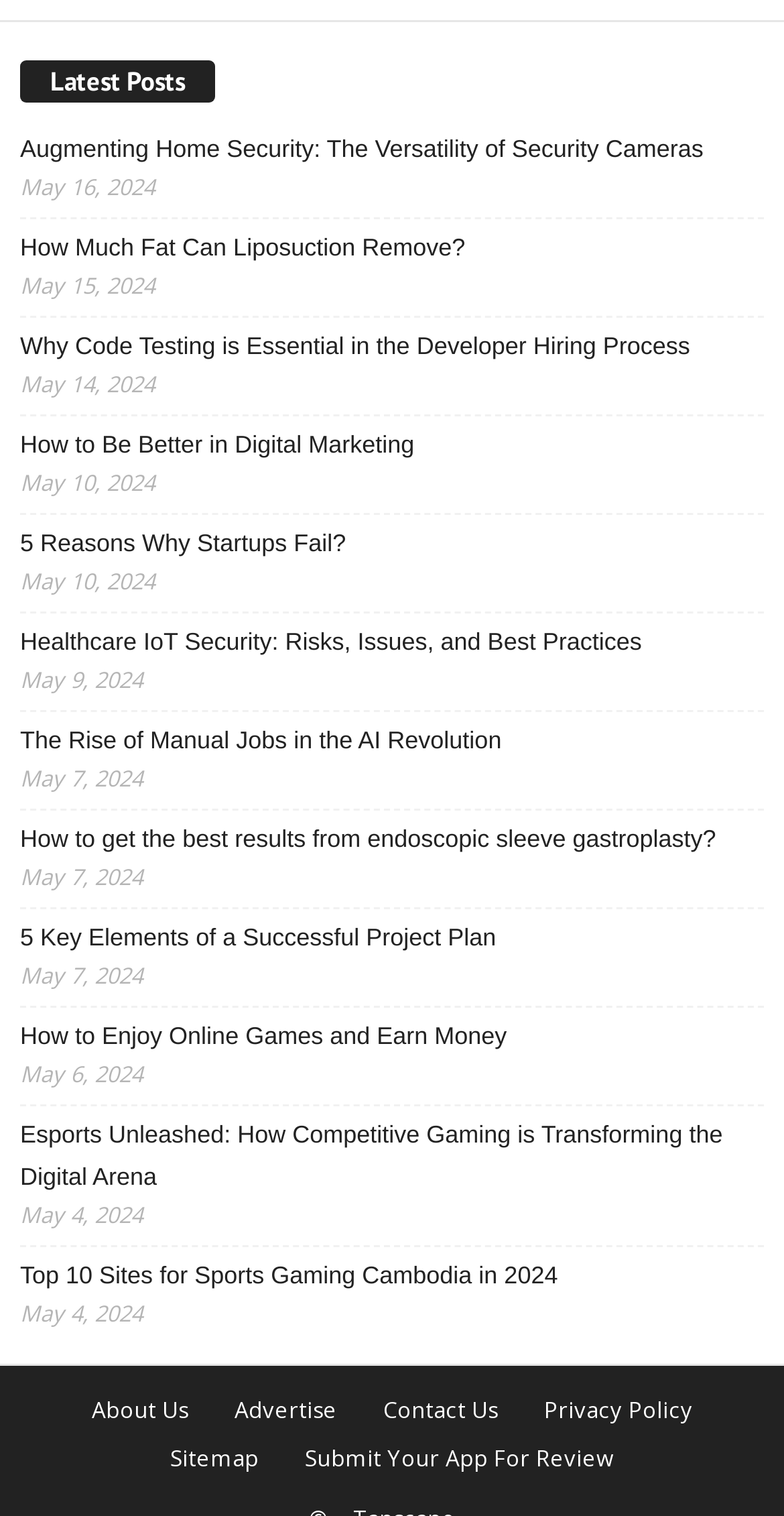Identify the bounding box of the HTML element described here: "5 Reasons Why Startups Fail?". Provide the coordinates as four float numbers between 0 and 1: [left, top, right, bottom].

[0.026, 0.345, 0.974, 0.373]